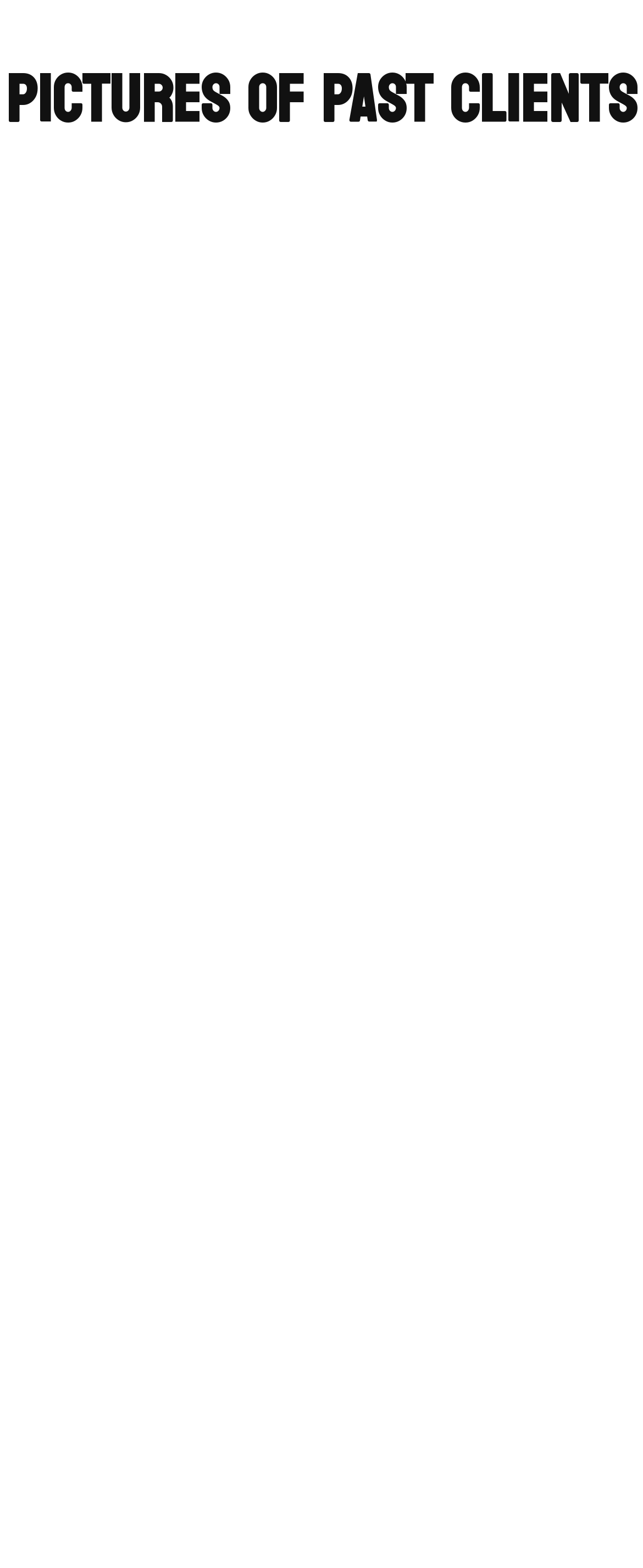Determine the bounding box coordinates of the region that needs to be clicked to achieve the task: "view affordable whitetail hunts".

[0.558, 0.127, 0.723, 0.247]